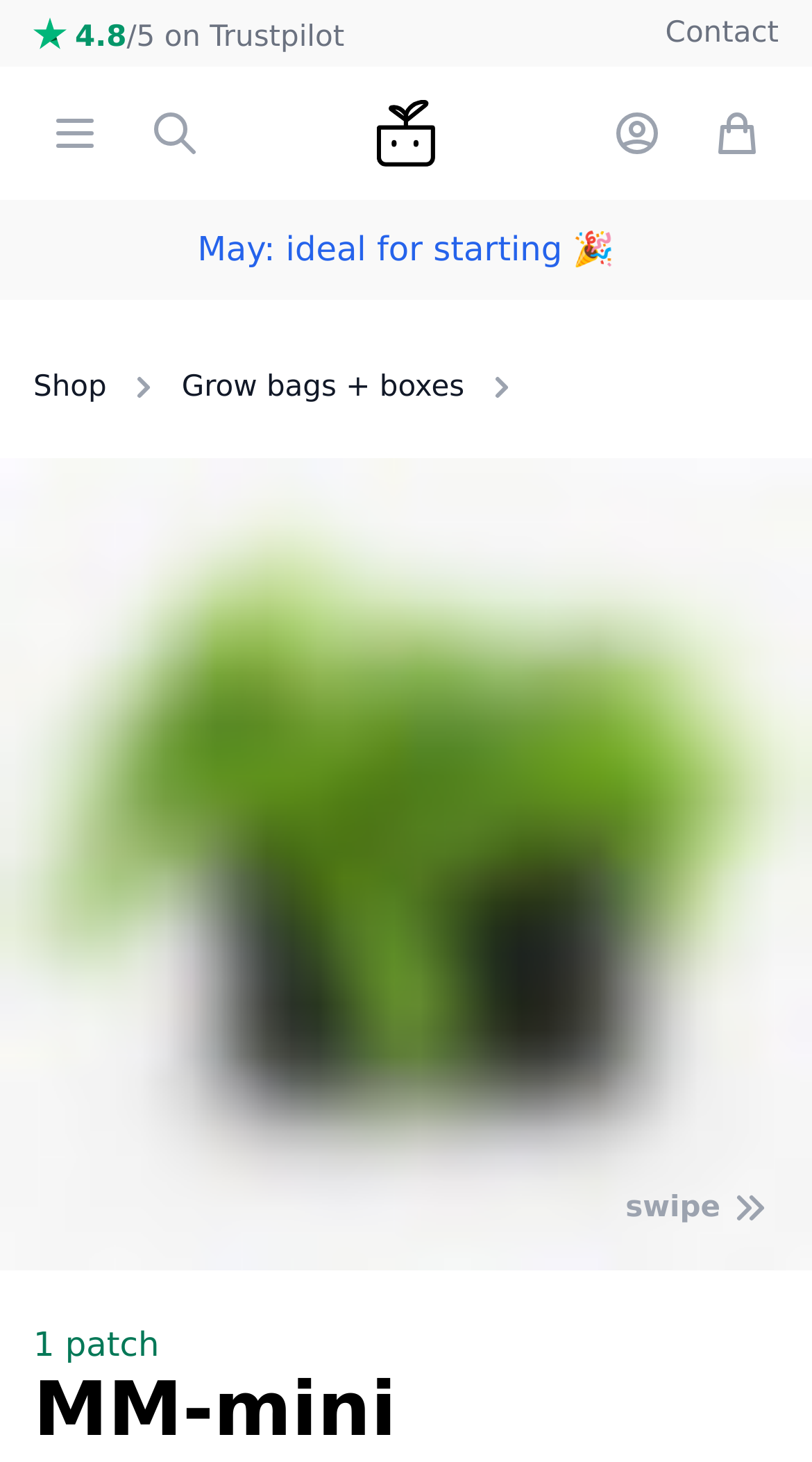Please find the bounding box coordinates of the element that needs to be clicked to perform the following instruction: "Go to the shop page". The bounding box coordinates should be four float numbers between 0 and 1, represented as [left, top, right, bottom].

[0.041, 0.251, 0.131, 0.279]